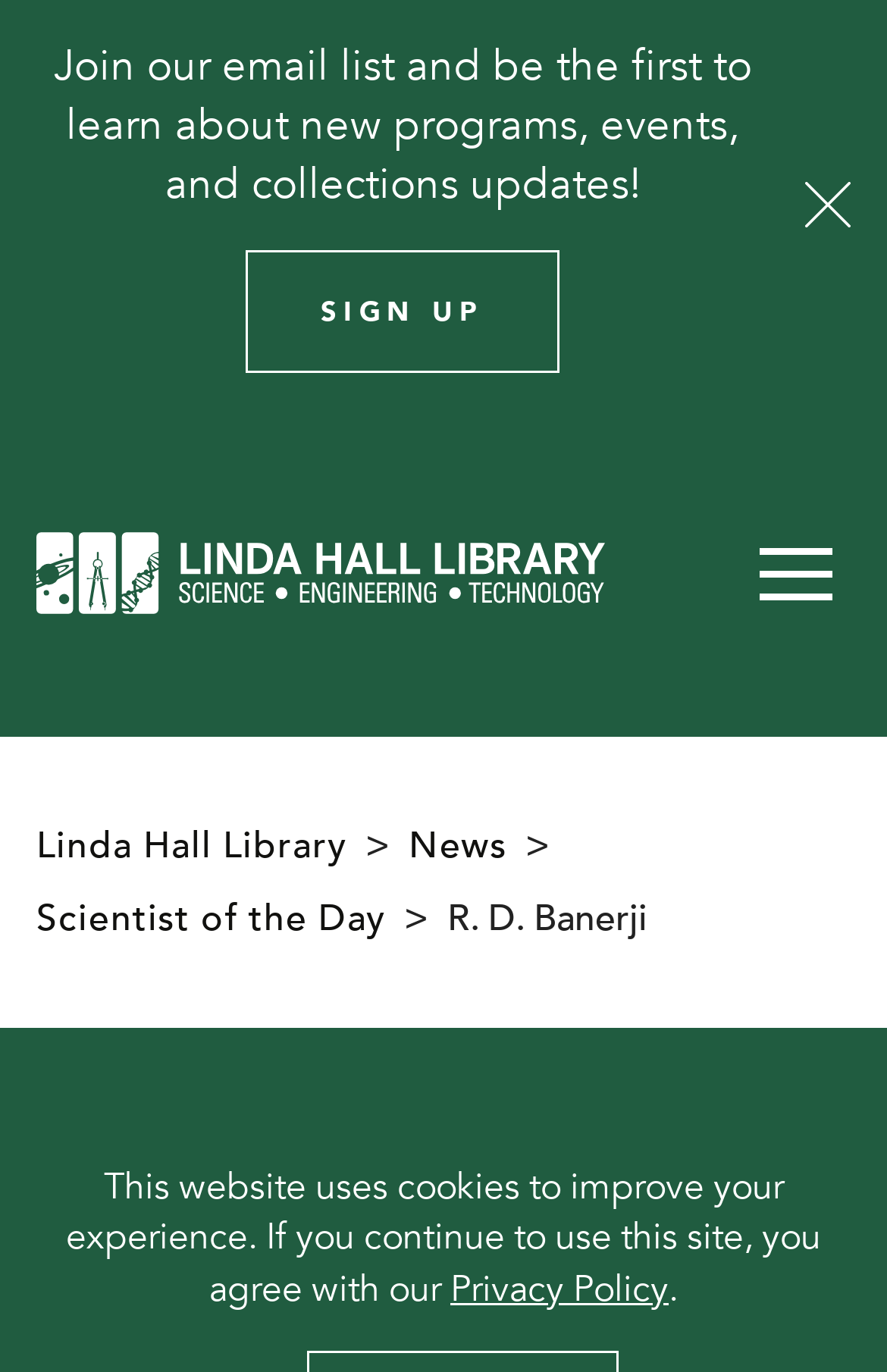How many buttons are there in the header section?
Refer to the screenshot and answer in one word or phrase.

2